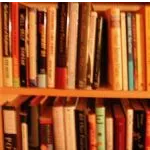Generate an elaborate caption that includes all aspects of the image.

The image showcases a cozy bookshelf filled with a diverse collection of books. The spines of the books feature various colors and textures, indicating a range of genres and subjects, creating an inviting and warm atmosphere. The arrangement suggests a well-loved collection, potentially belonging to an avid reader or a writer seeking inspiration. The light illuminating the shelf adds a welcoming glow, emphasizing the idea of knowledge and stories waiting to be discovered. This array of literature reflects a curated selection that might encompass classic literature, contemporary works, and perhaps even personal favorites.